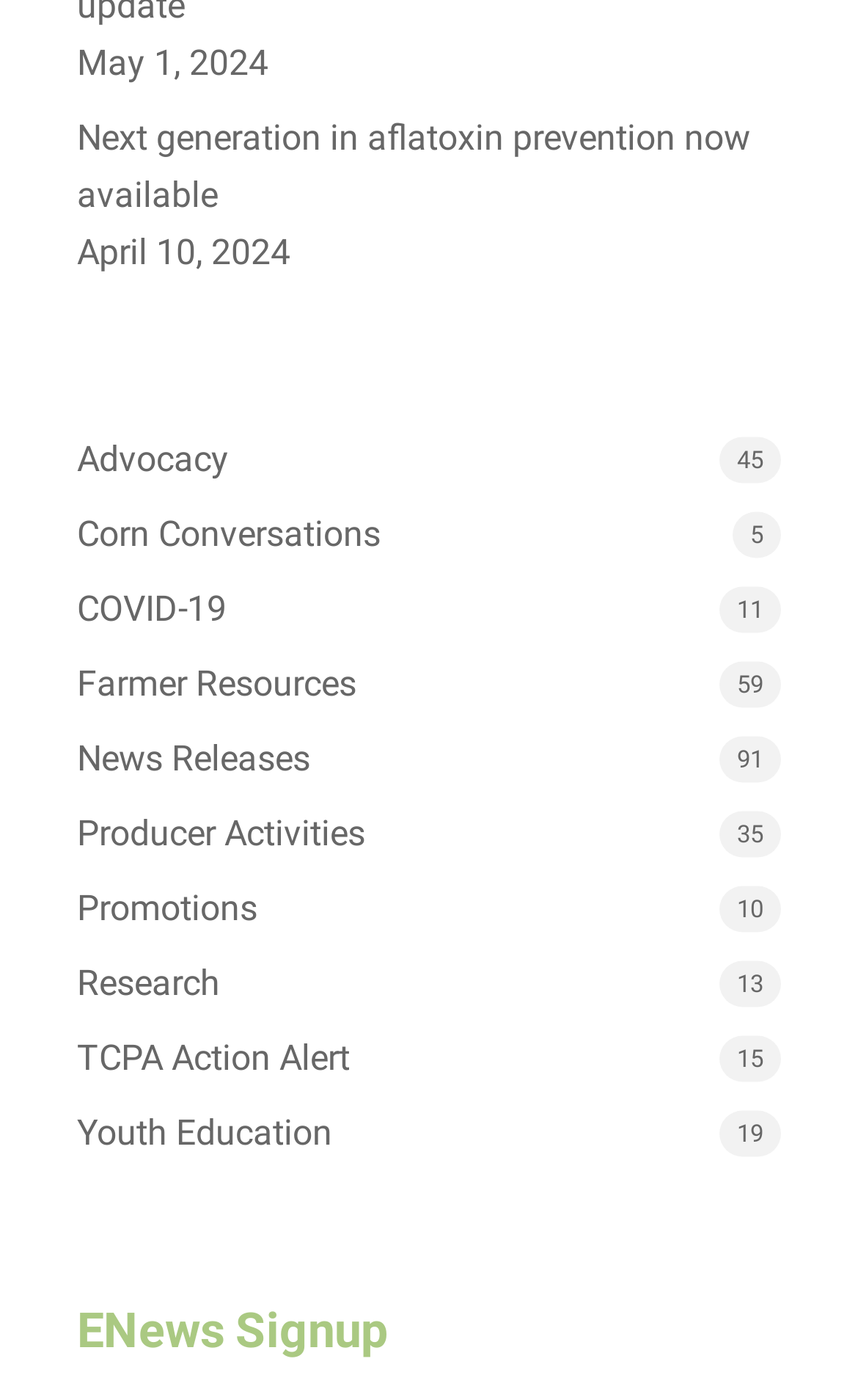Please specify the bounding box coordinates of the clickable region to carry out the following instruction: "Explore corn conversations". The coordinates should be four float numbers between 0 and 1, in the format [left, top, right, bottom].

[0.09, 0.362, 0.91, 0.403]